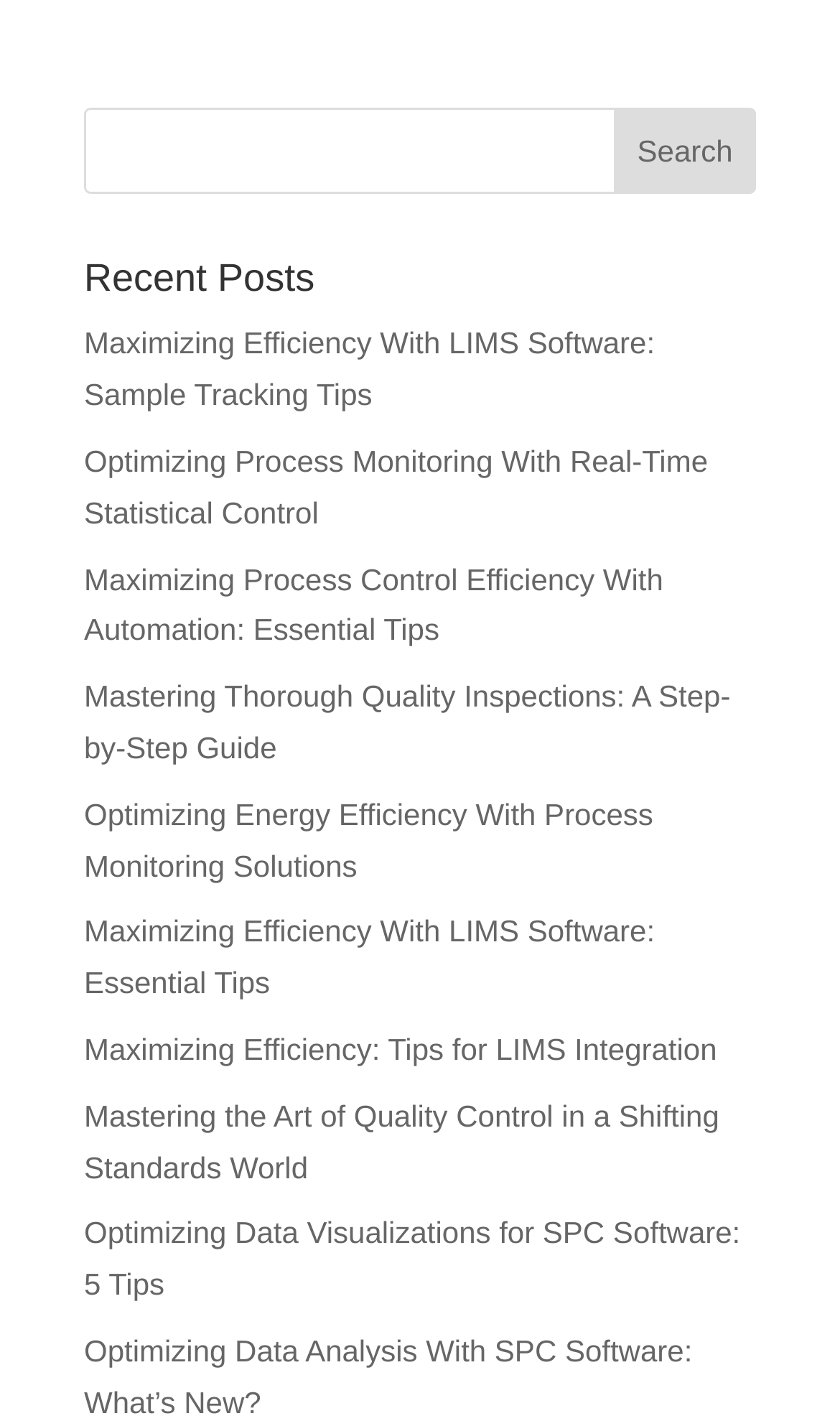What is the topic of the first link under 'Recent Posts'?
Please use the image to provide an in-depth answer to the question.

The first link under 'Recent Posts' has the title 'Maximizing Efficiency With LIMS Software: Sample Tracking Tips', which suggests that the topic of this link is related to maximizing efficiency with LIMS software.